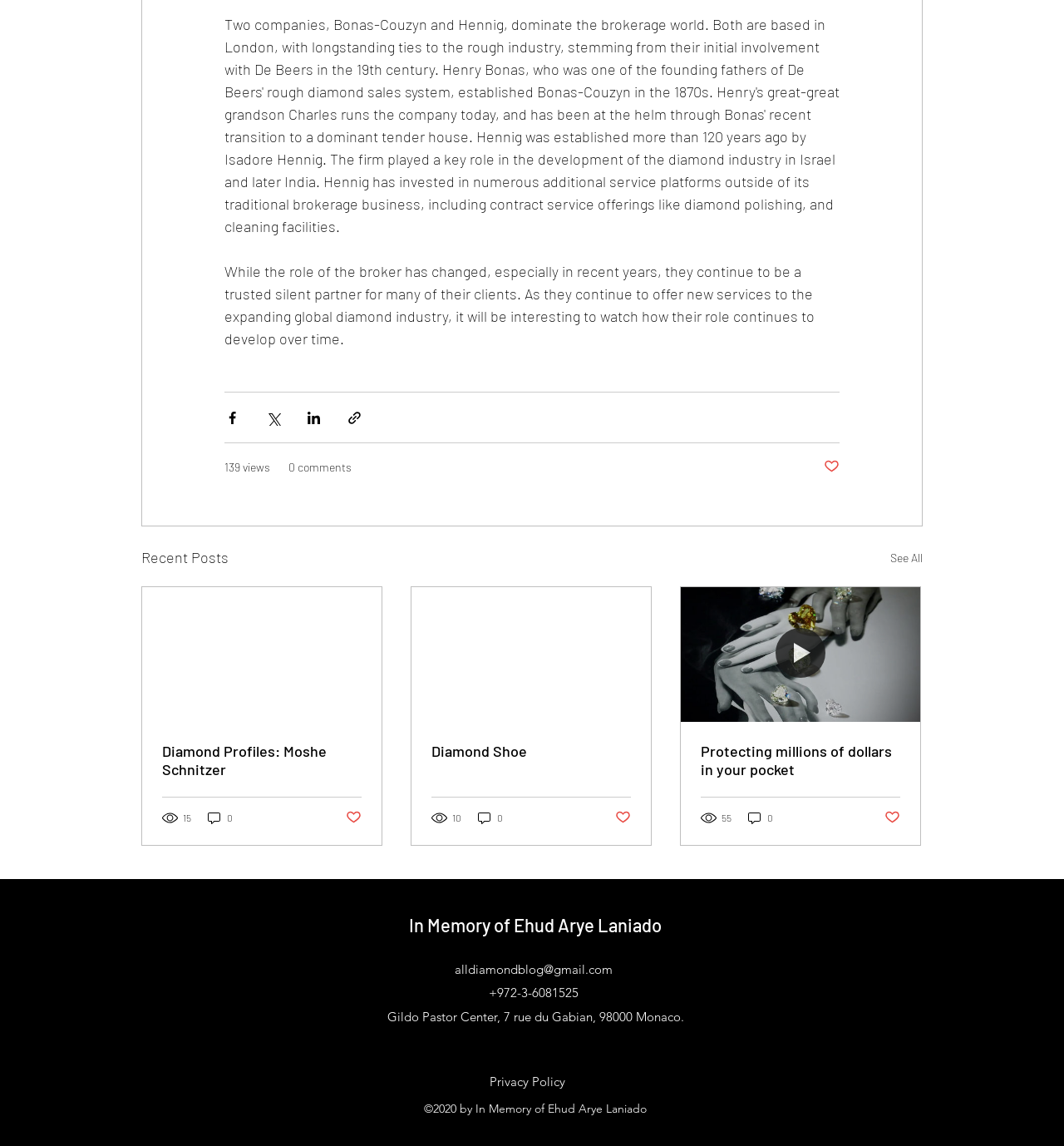Identify the bounding box coordinates of the clickable region required to complete the instruction: "Check Privacy Policy". The coordinates should be given as four float numbers within the range of 0 and 1, i.e., [left, top, right, bottom].

[0.44, 0.929, 0.551, 0.958]